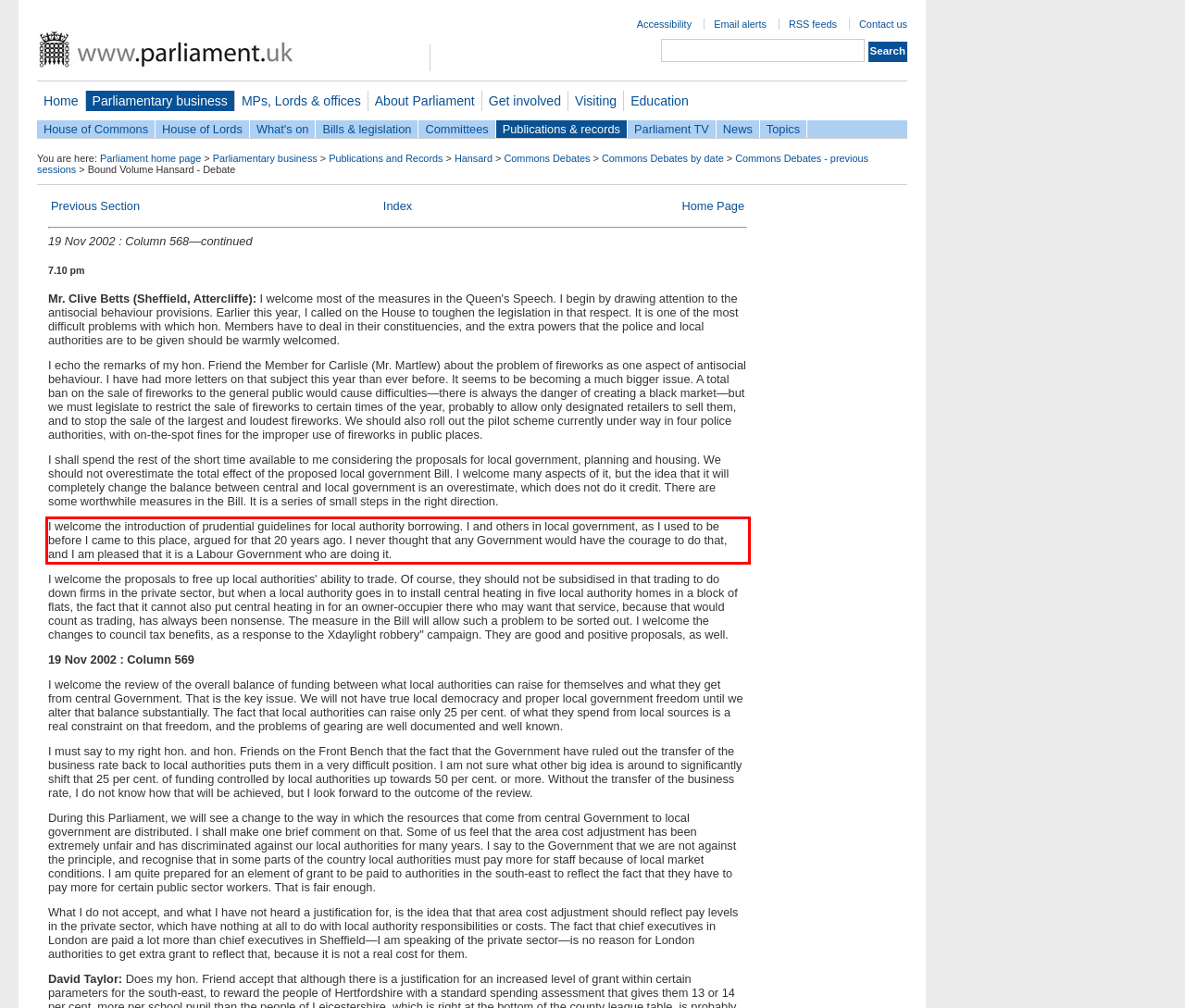You are provided with a screenshot of a webpage featuring a red rectangle bounding box. Extract the text content within this red bounding box using OCR.

I welcome the introduction of prudential guidelines for local authority borrowing. I and others in local government, as I used to be before I came to this place, argued for that 20 years ago. I never thought that any Government would have the courage to do that, and I am pleased that it is a Labour Government who are doing it.